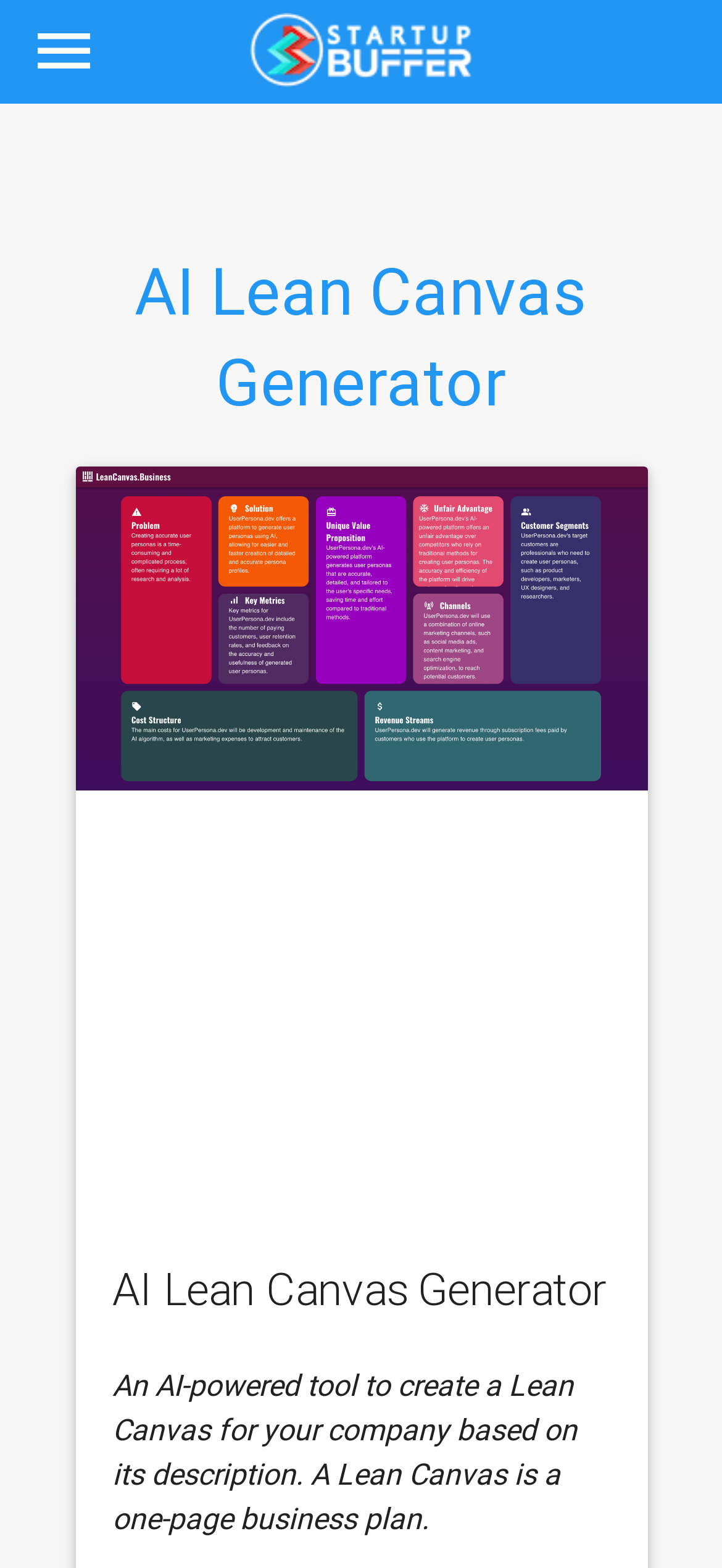Please determine the bounding box coordinates for the element with the description: "aria-label="Advertisement" name="aswift_2" title="Advertisement"".

[0.104, 0.523, 0.896, 0.759]